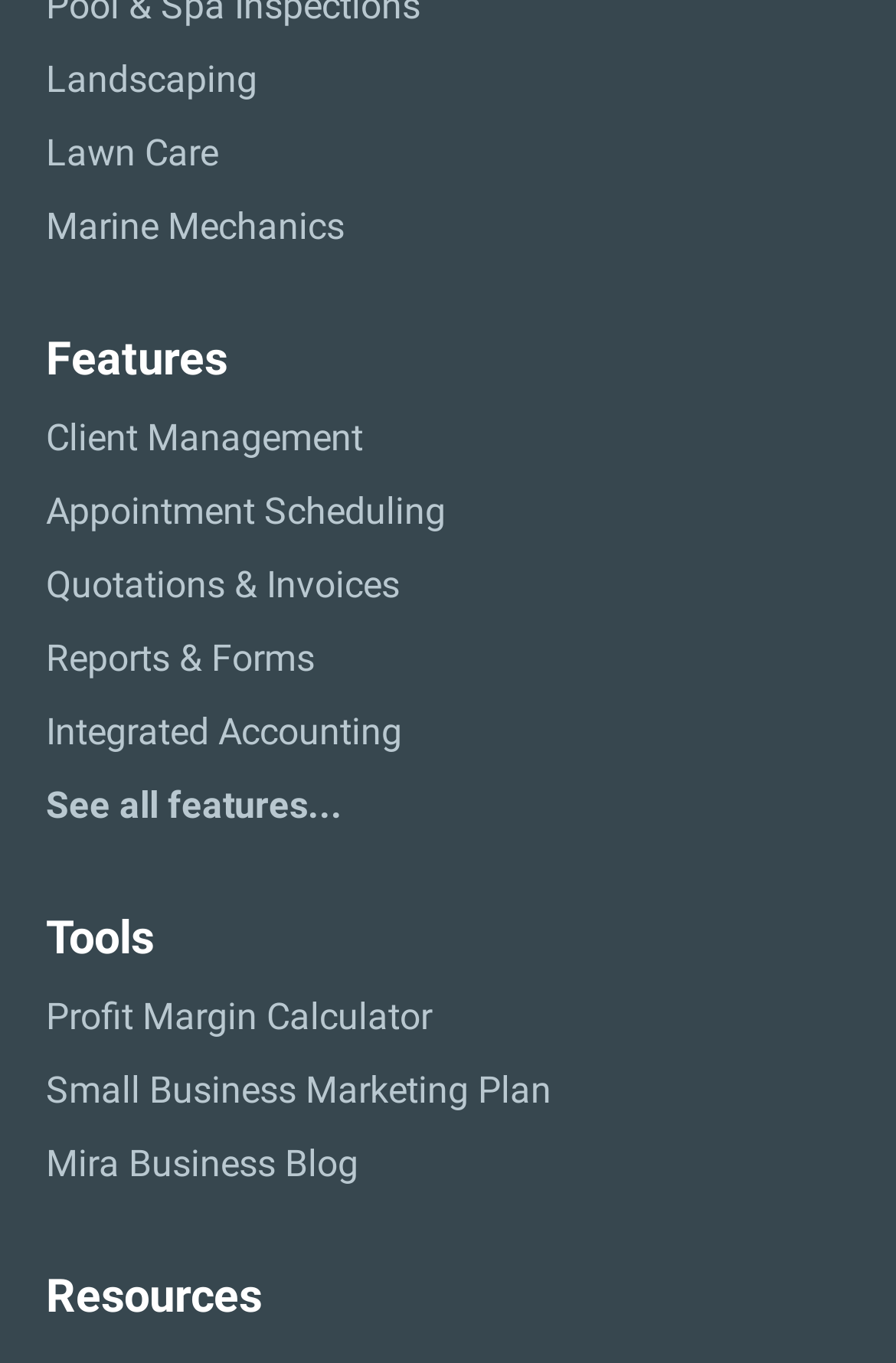Based on the image, give a detailed response to the question: What is the first feature listed?

The first feature listed is 'Landscaping' which is a link element located at the top of the webpage with a bounding box of [0.051, 0.039, 0.949, 0.08].